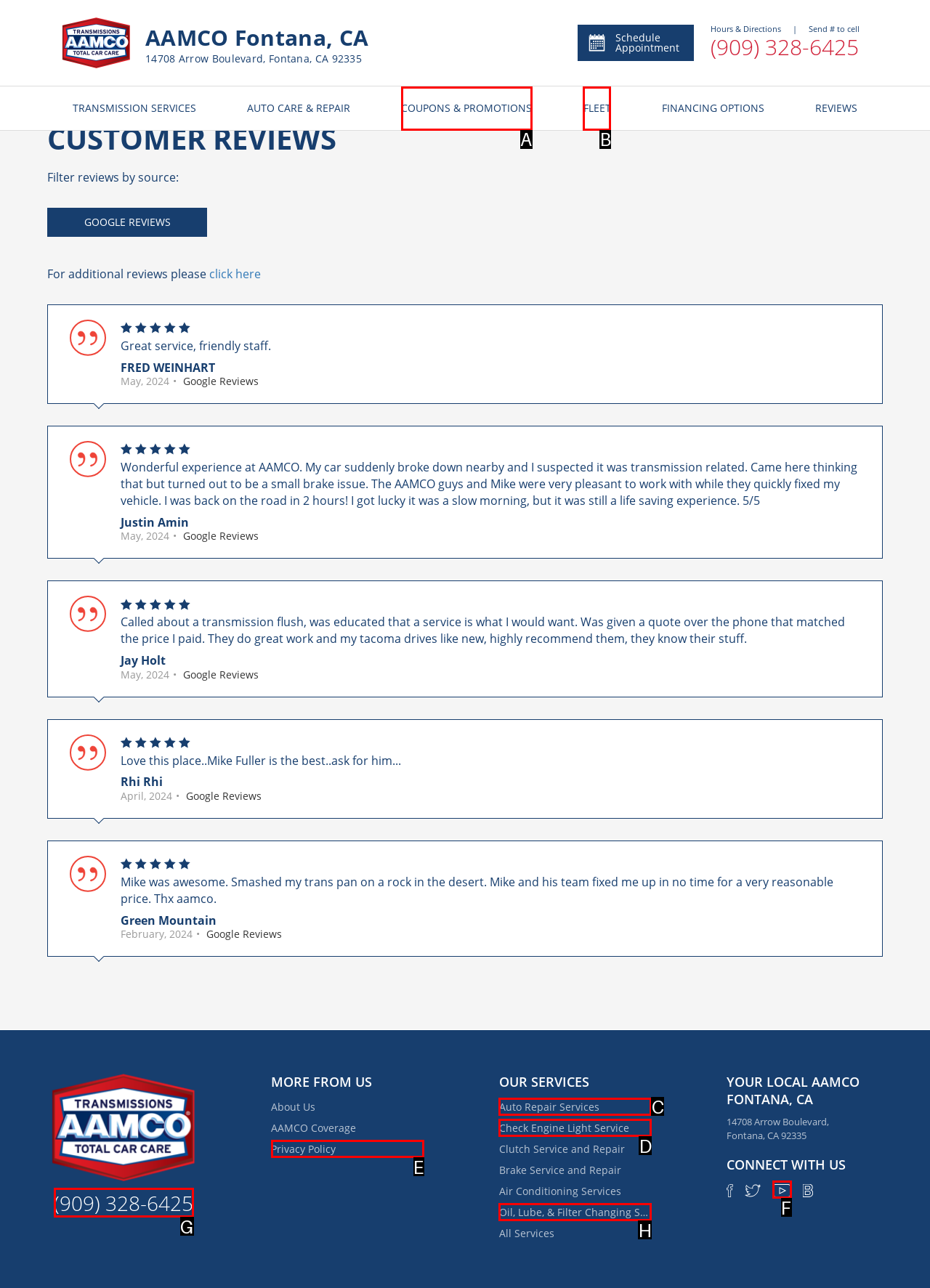Which lettered option matches the following description: FLEET
Provide the letter of the matching option directly.

B